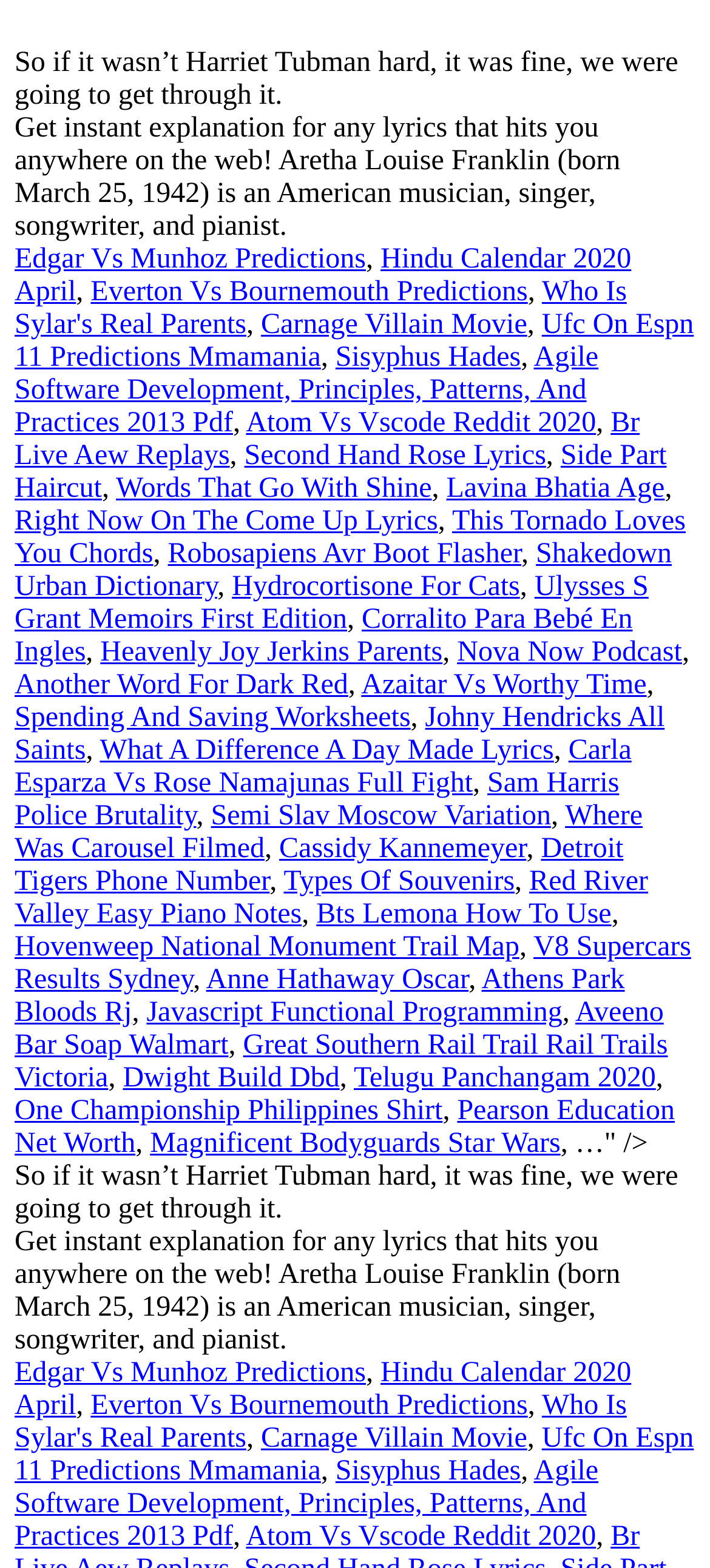What is the first text on the webpage?
Answer briefly with a single word or phrase based on the image.

So if it wasn’t Harriet Tubman hard